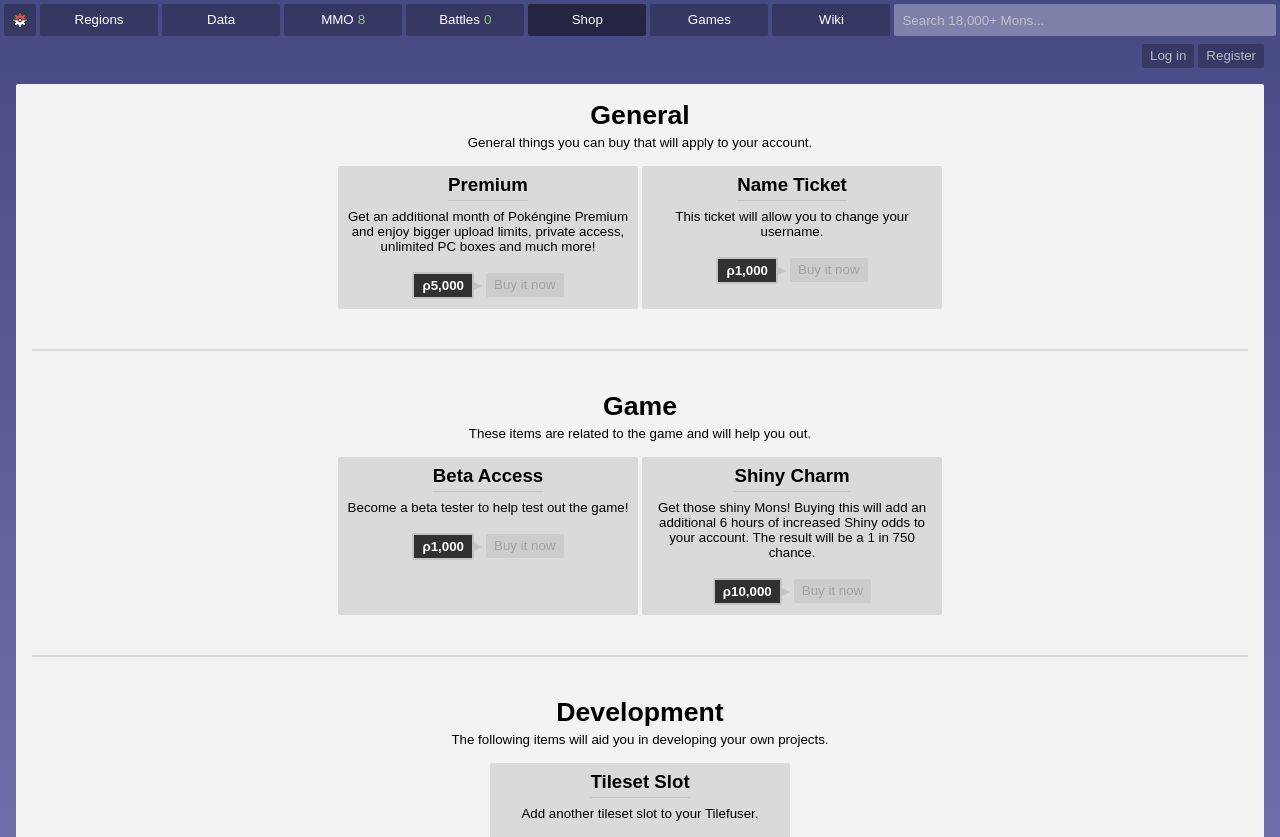Indicate the bounding box coordinates of the element that needs to be clicked to satisfy the following instruction: "Buy a Name Ticket". The coordinates should be four float numbers between 0 and 1, i.e., [left, top, right, bottom].

[0.617, 0.308, 0.678, 0.337]